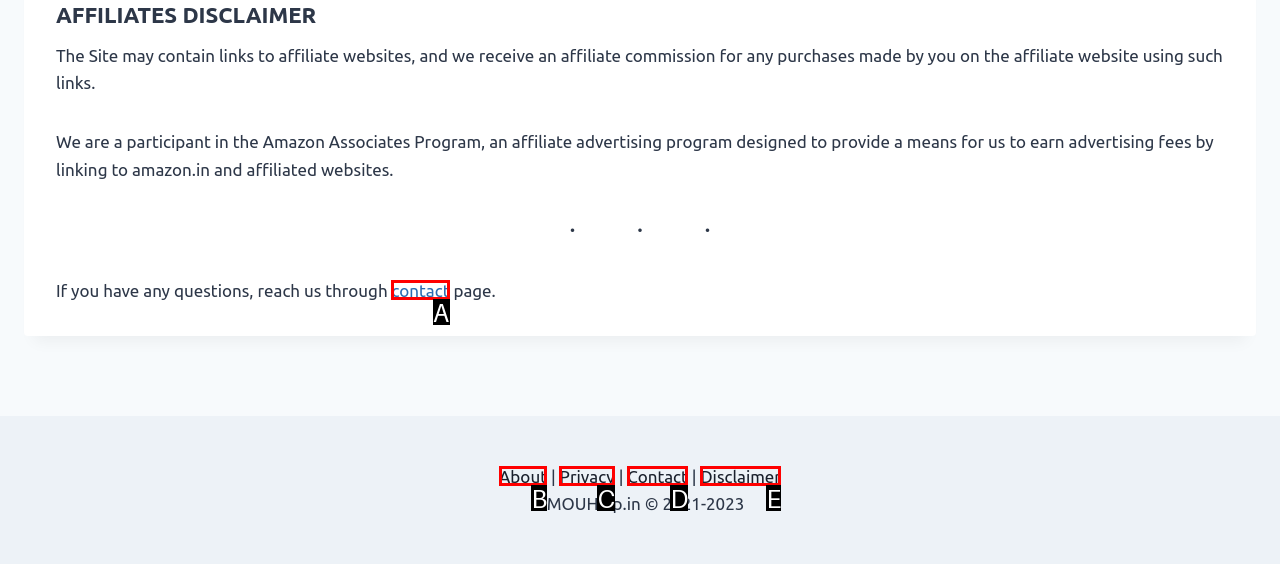Identify the HTML element that matches the description: Contact. Provide the letter of the correct option from the choices.

D